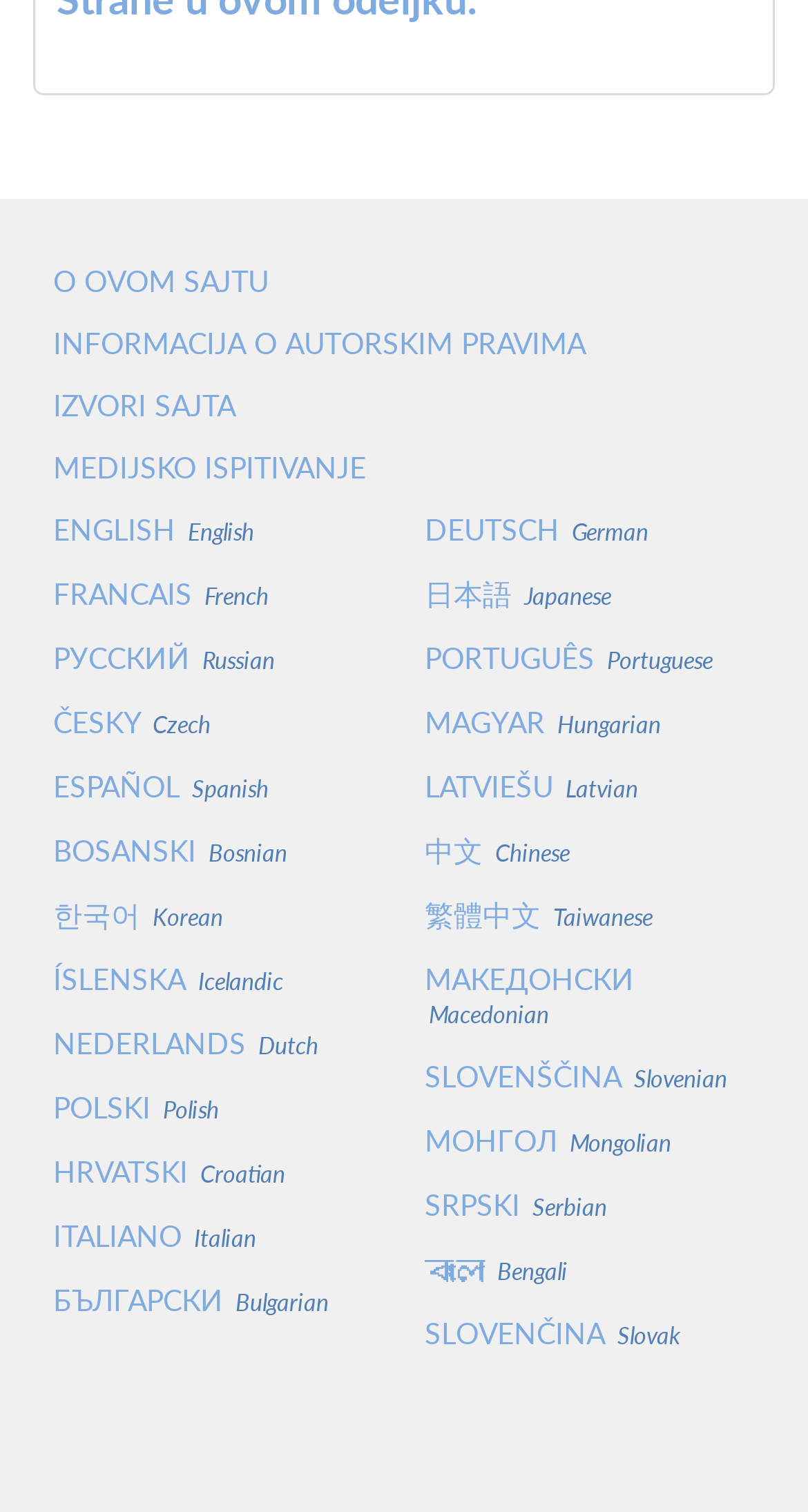Find the bounding box coordinates for the HTML element described as: "繁體中文 Taiwanese". The coordinates should consist of four float values between 0 and 1, i.e., [left, top, right, bottom].

[0.526, 0.585, 0.934, 0.627]